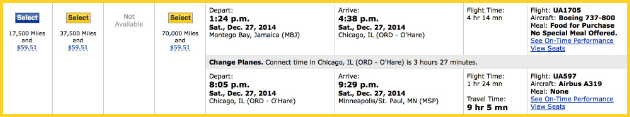What type of aircraft is used for the second flight?
Look at the image and provide a short answer using one word or a phrase.

Airbus A319